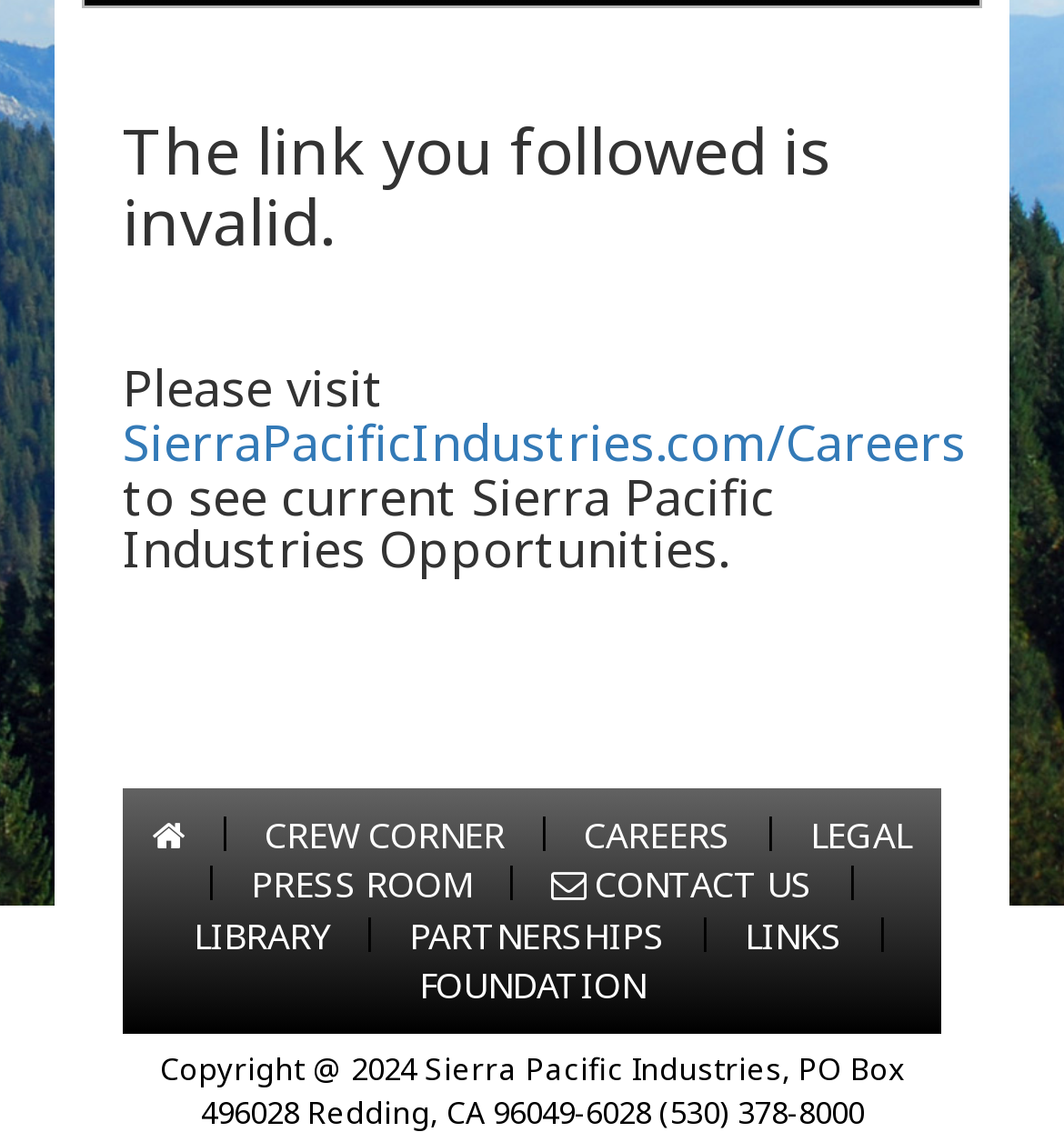Find the bounding box coordinates for the HTML element specified by: "CREW CORNER".

[0.249, 0.715, 0.474, 0.758]